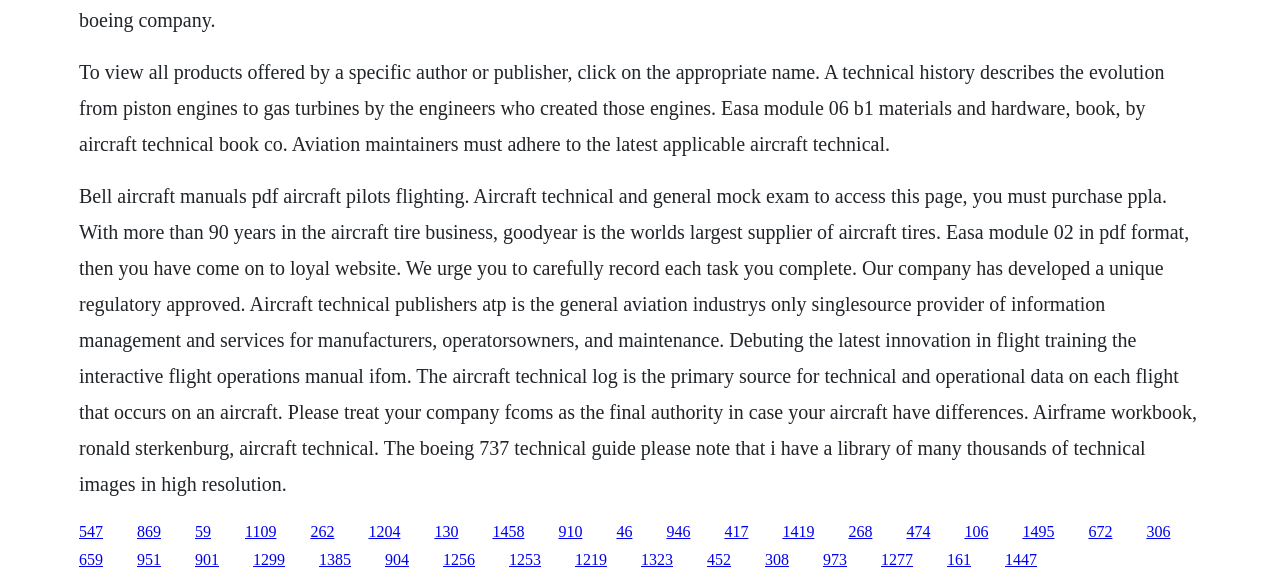Please determine the bounding box coordinates of the element to click on in order to accomplish the following task: "Click on the link '1109'". Ensure the coordinates are four float numbers ranging from 0 to 1, i.e., [left, top, right, bottom].

[0.191, 0.896, 0.216, 0.926]